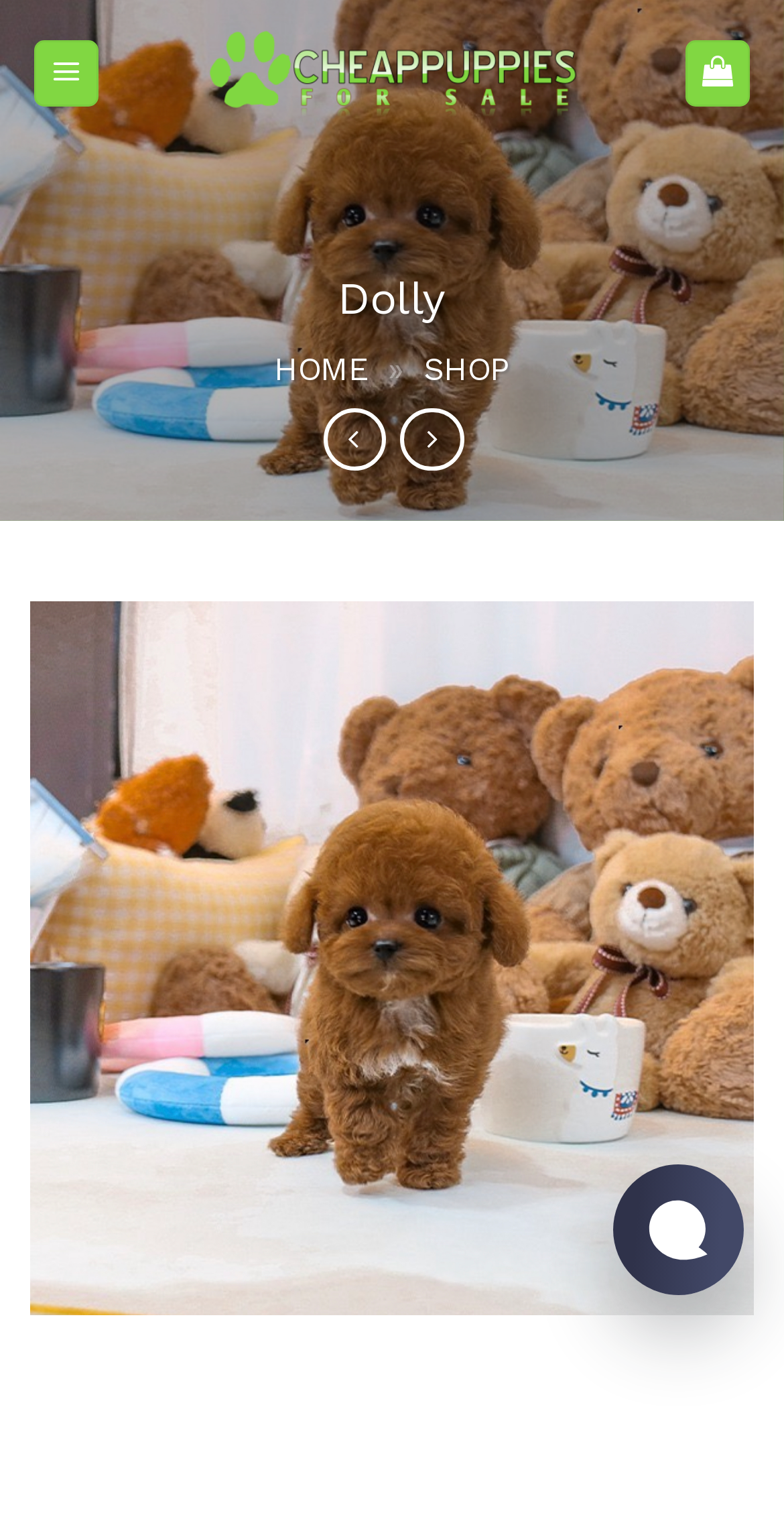Please answer the following question using a single word or phrase: 
How many sections are in the 'Teacup poodle for sale' area?

2